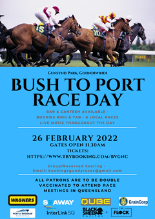Answer with a single word or phrase: 
What is the vaccination requirement for attendees?

Double vaccinated